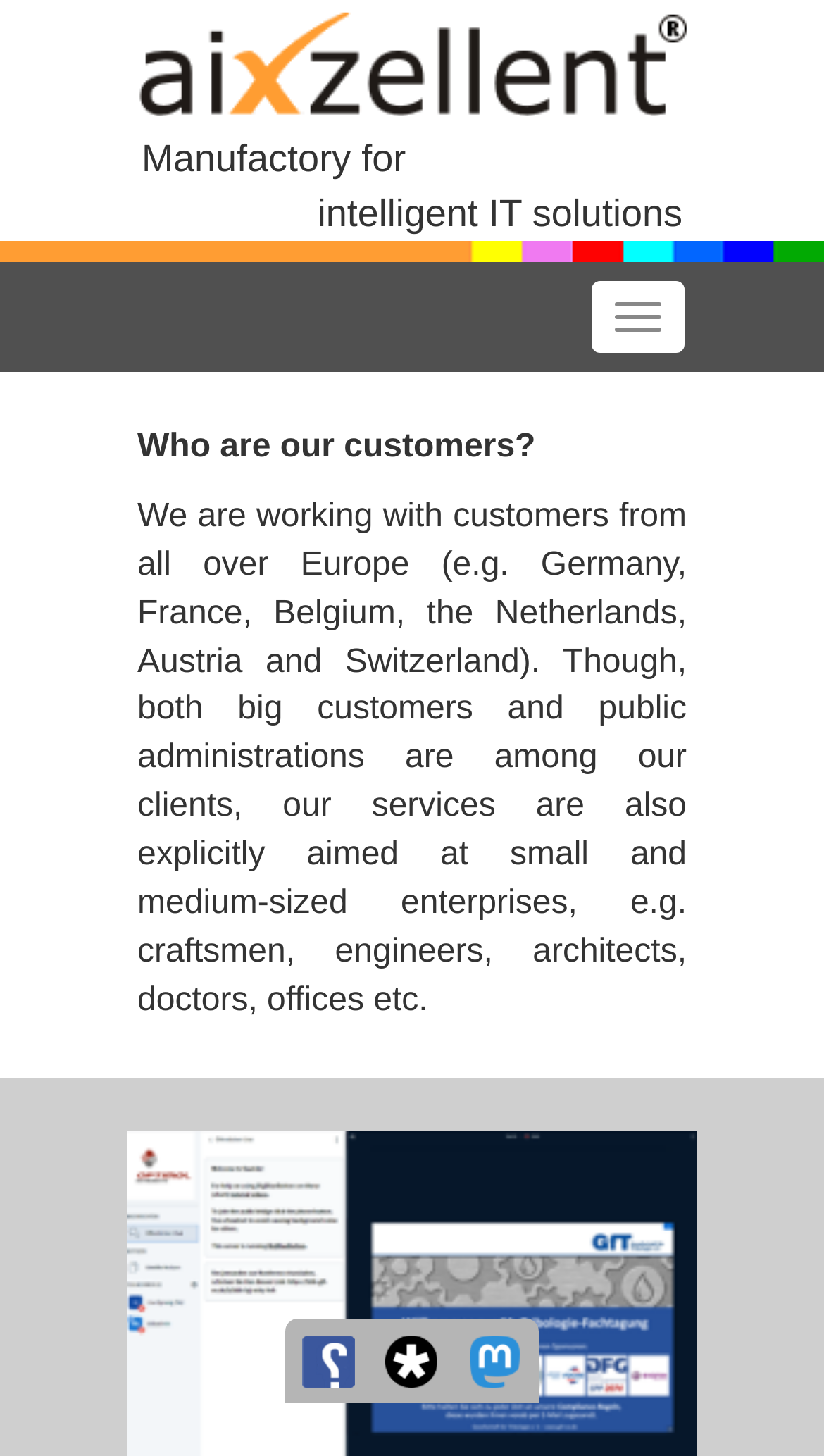Please provide a brief answer to the following inquiry using a single word or phrase:
What is the purpose of the separator element?

horizontal separator